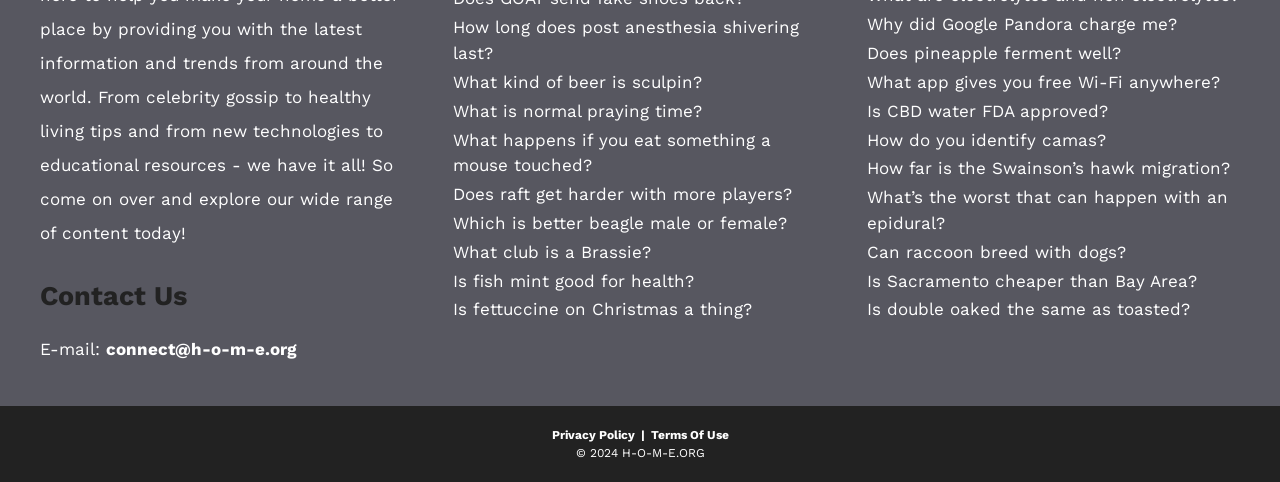Give the bounding box coordinates for the element described by: "Can raccoon breed with dogs?".

[0.677, 0.501, 0.879, 0.543]